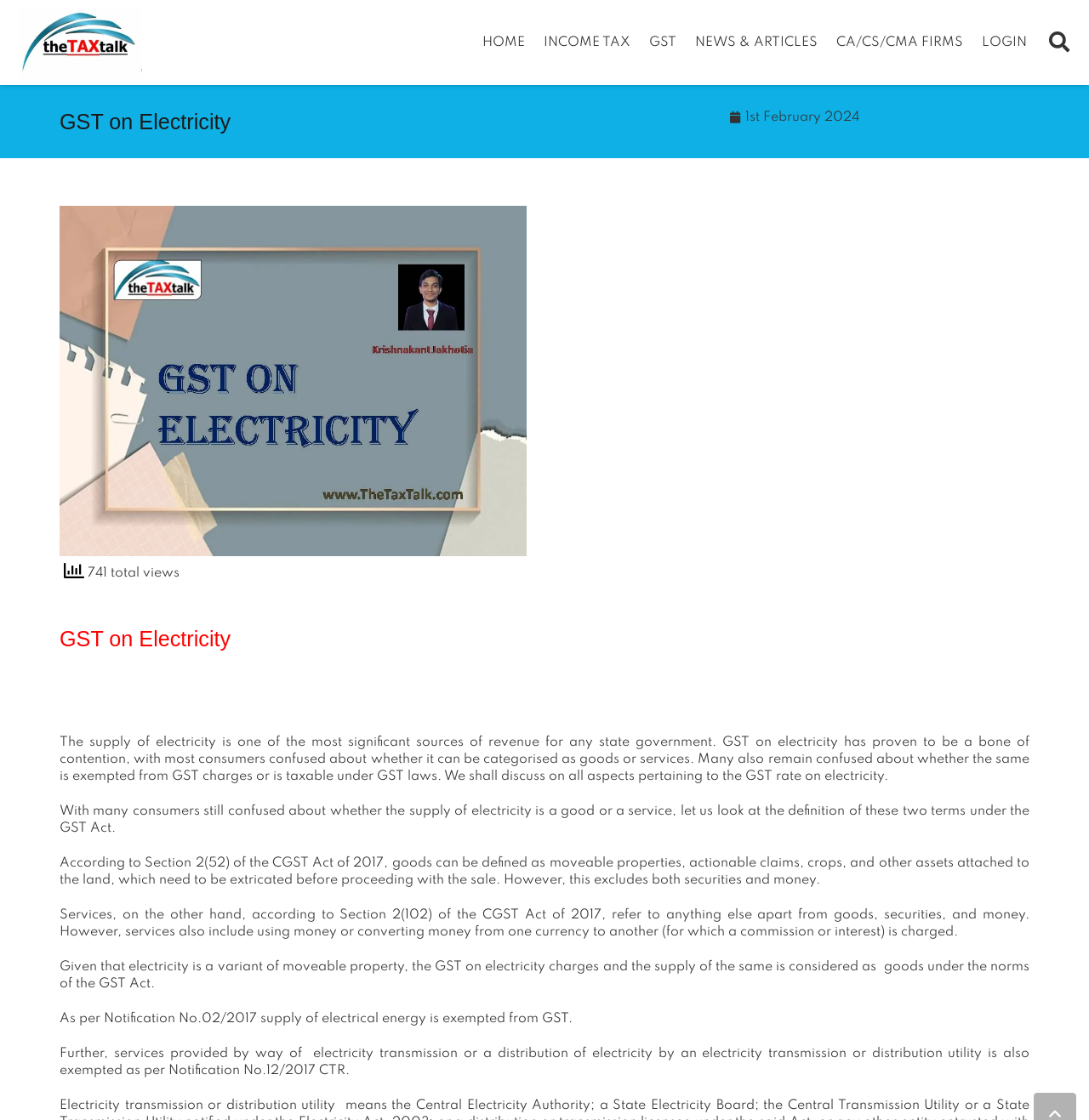What is exempted from GST apart from supply of electrical energy?
Please provide a comprehensive answer to the question based on the webpage screenshot.

Apart from the supply of electrical energy, services provided by way of electricity transmission or distribution of electricity by an electricity transmission or distribution utility are also exempted from GST, as per Notification No.12/2017 CTR.